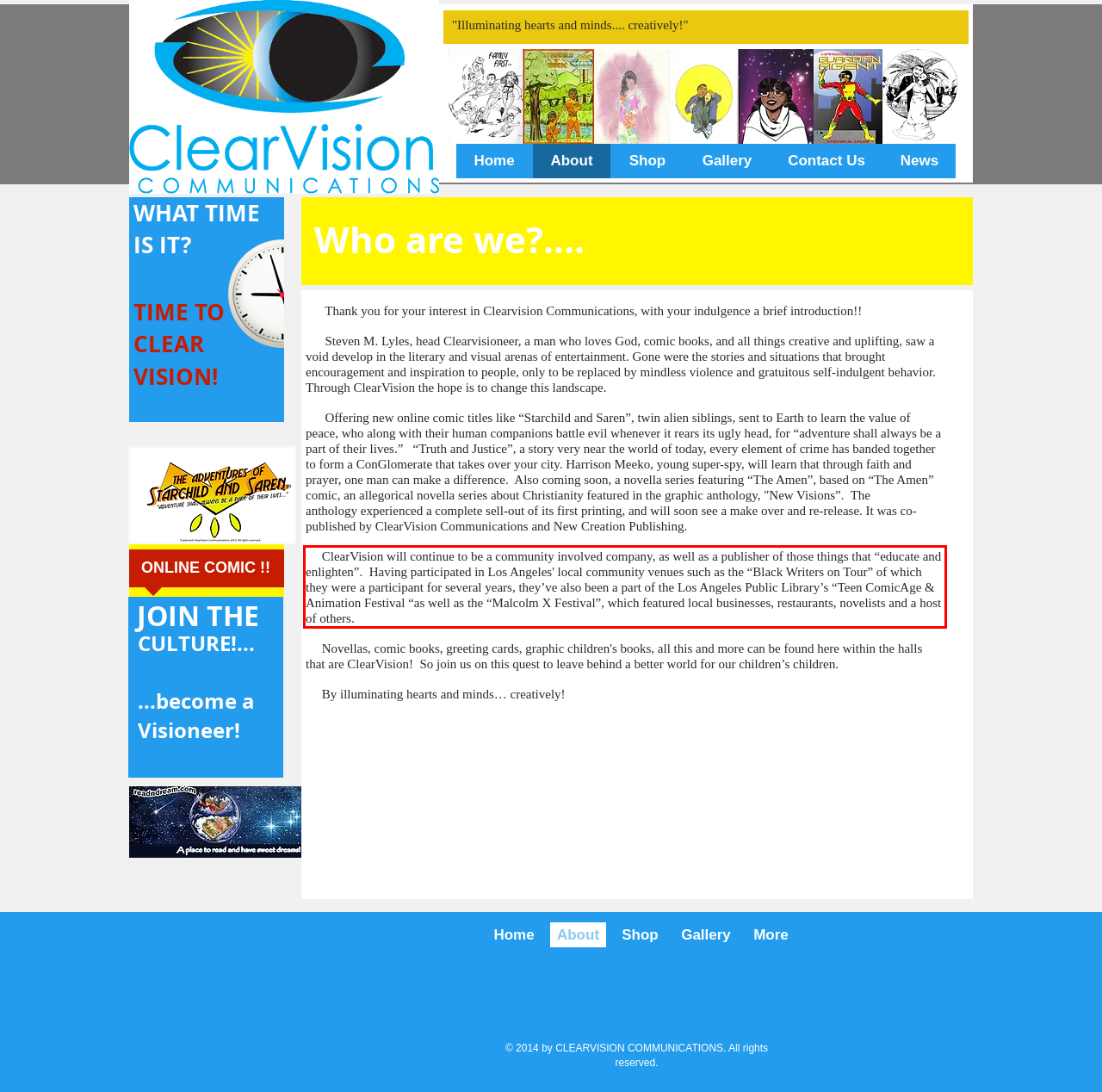You have a screenshot of a webpage, and there is a red bounding box around a UI element. Utilize OCR to extract the text within this red bounding box.

ClearVision will continue to be a community involved company, as well as a publisher of those things that “educate and enlighten”. Having participated in Los Angeles' local community venues such as the “Black Writers on Tour” of which they were a participant for several years, they’ve also been a part of the Los Angeles Public Library’s “Teen ComicAge & Animation Festival “as well as the “Malcolm X Festival”, which featured local businesses, restaurants, novelists and a host of others.